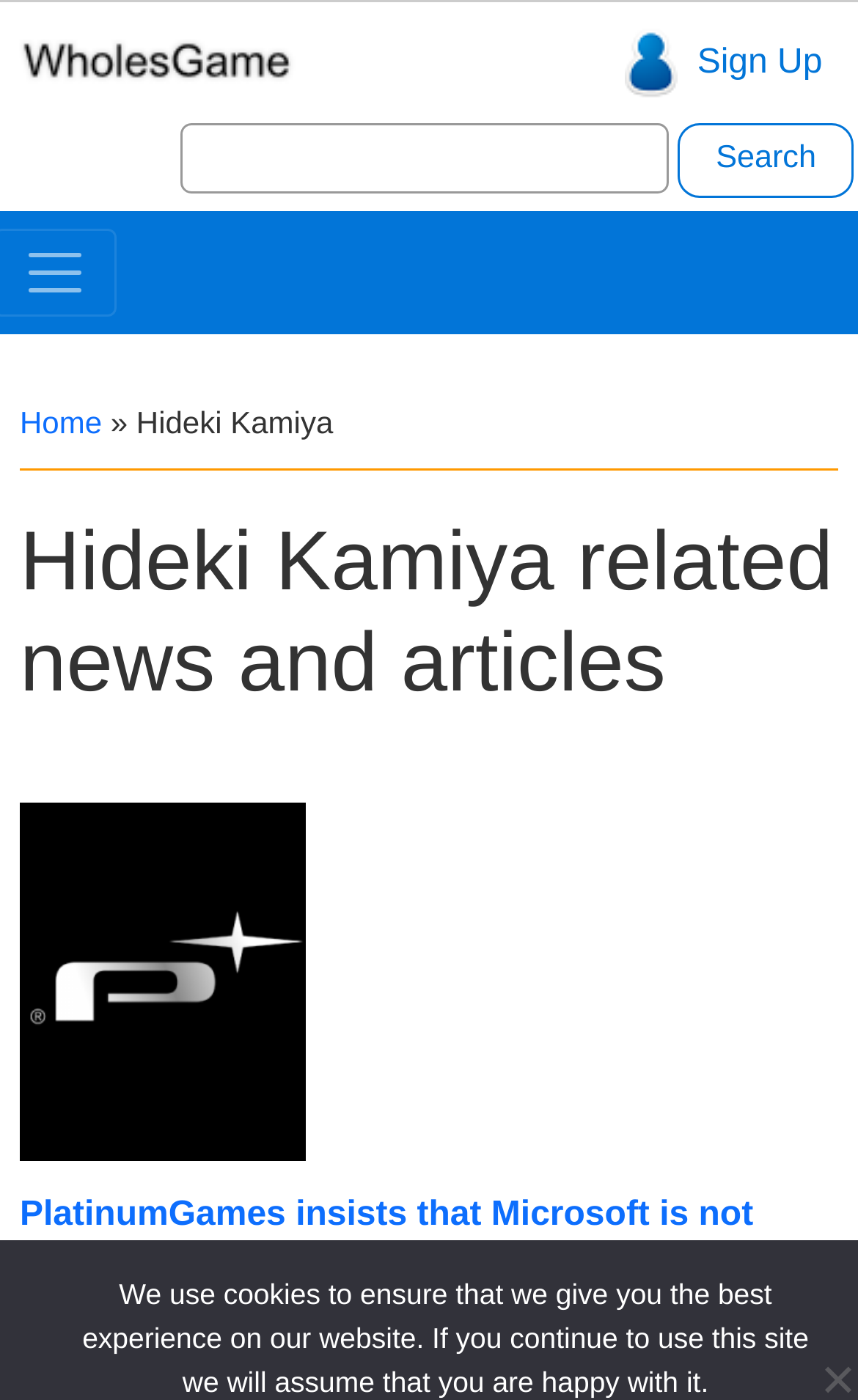What is the date of the latest news article?
From the image, respond using a single word or phrase.

May 22, 2020